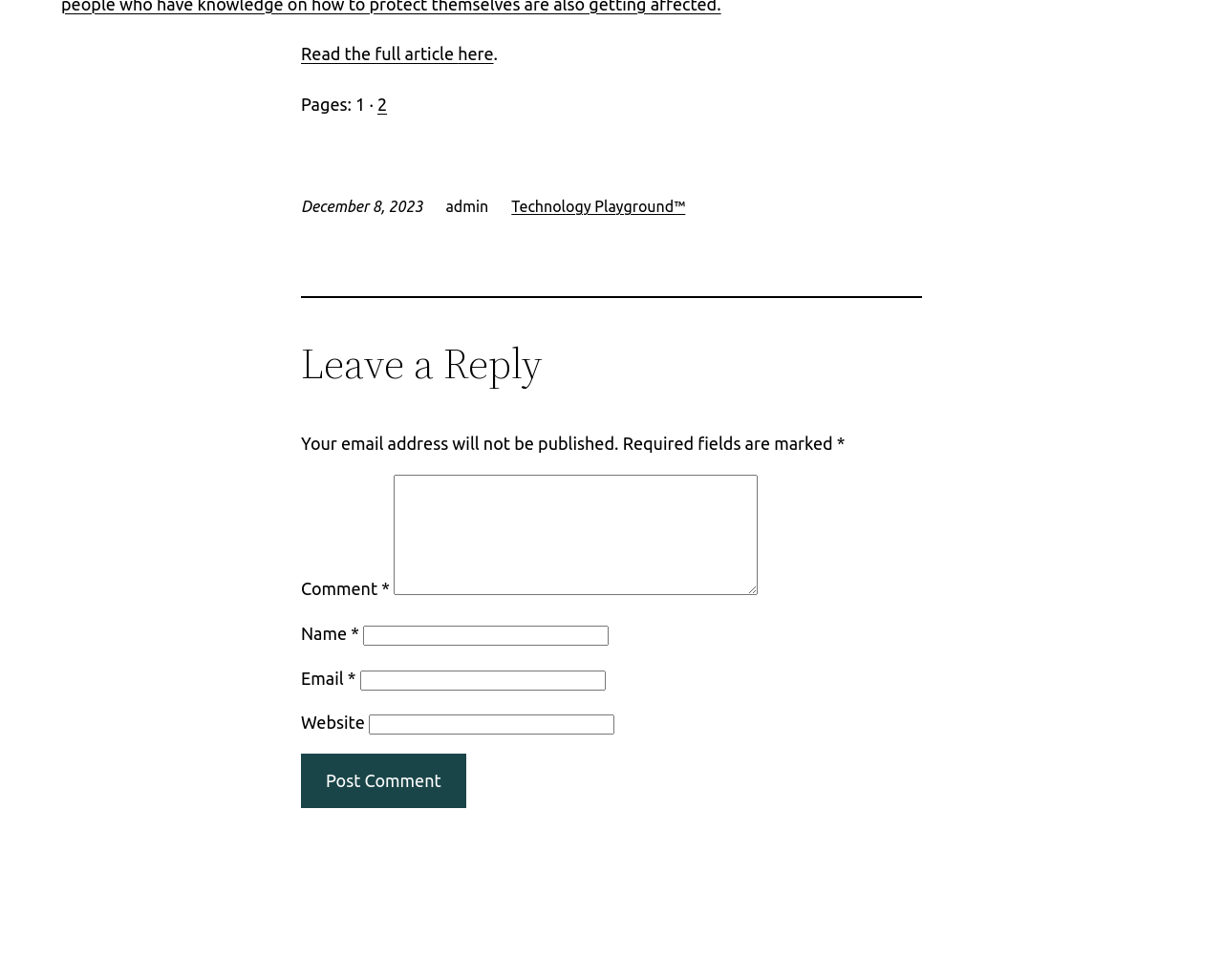Identify the bounding box coordinates necessary to click and complete the given instruction: "Read the full article".

[0.246, 0.045, 0.374, 0.065]